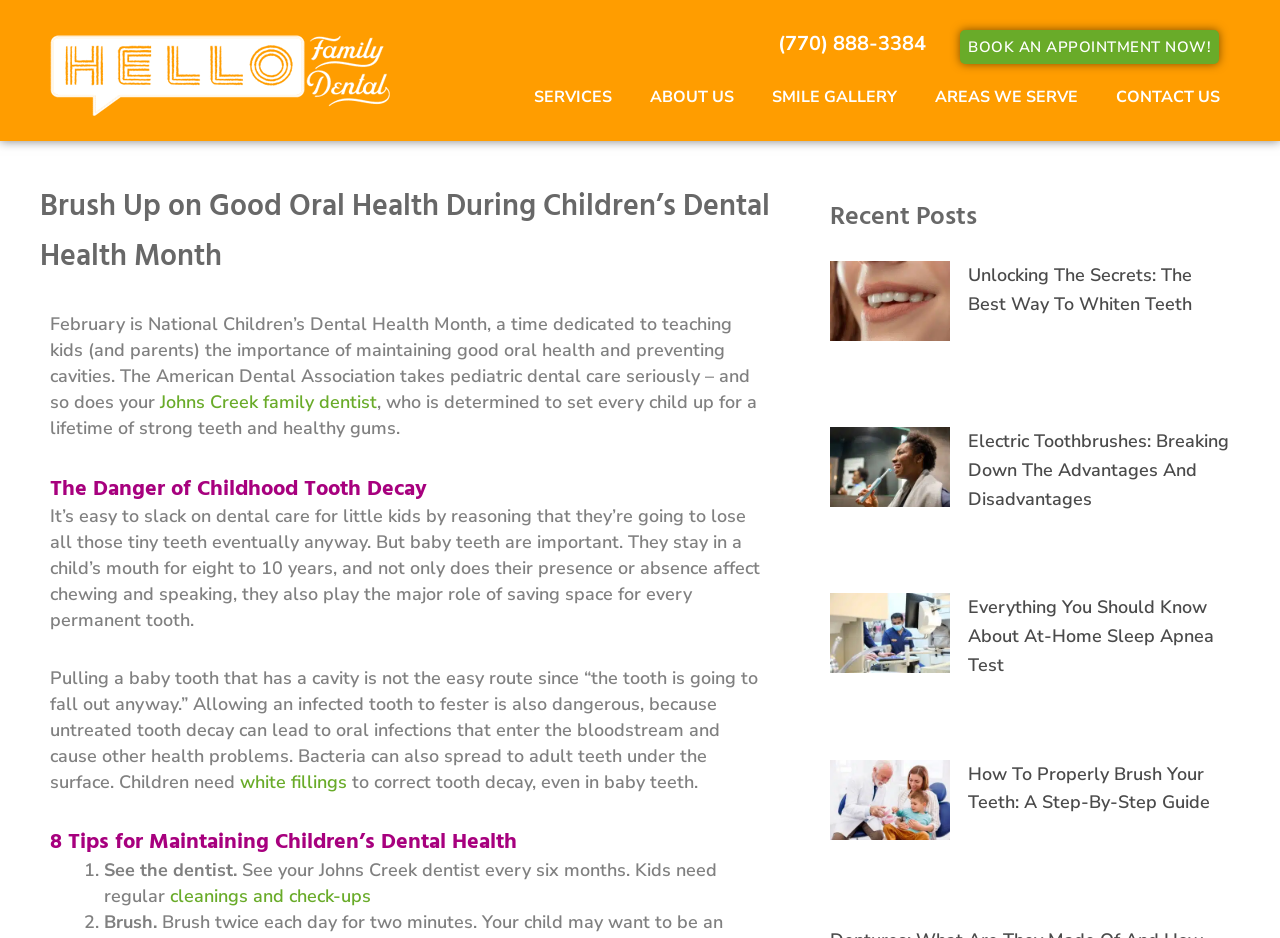Find the bounding box coordinates of the element to click in order to complete the given instruction: "Click the 'BOOK AN APPOINTMENT NOW!' button."

[0.75, 0.032, 0.953, 0.068]